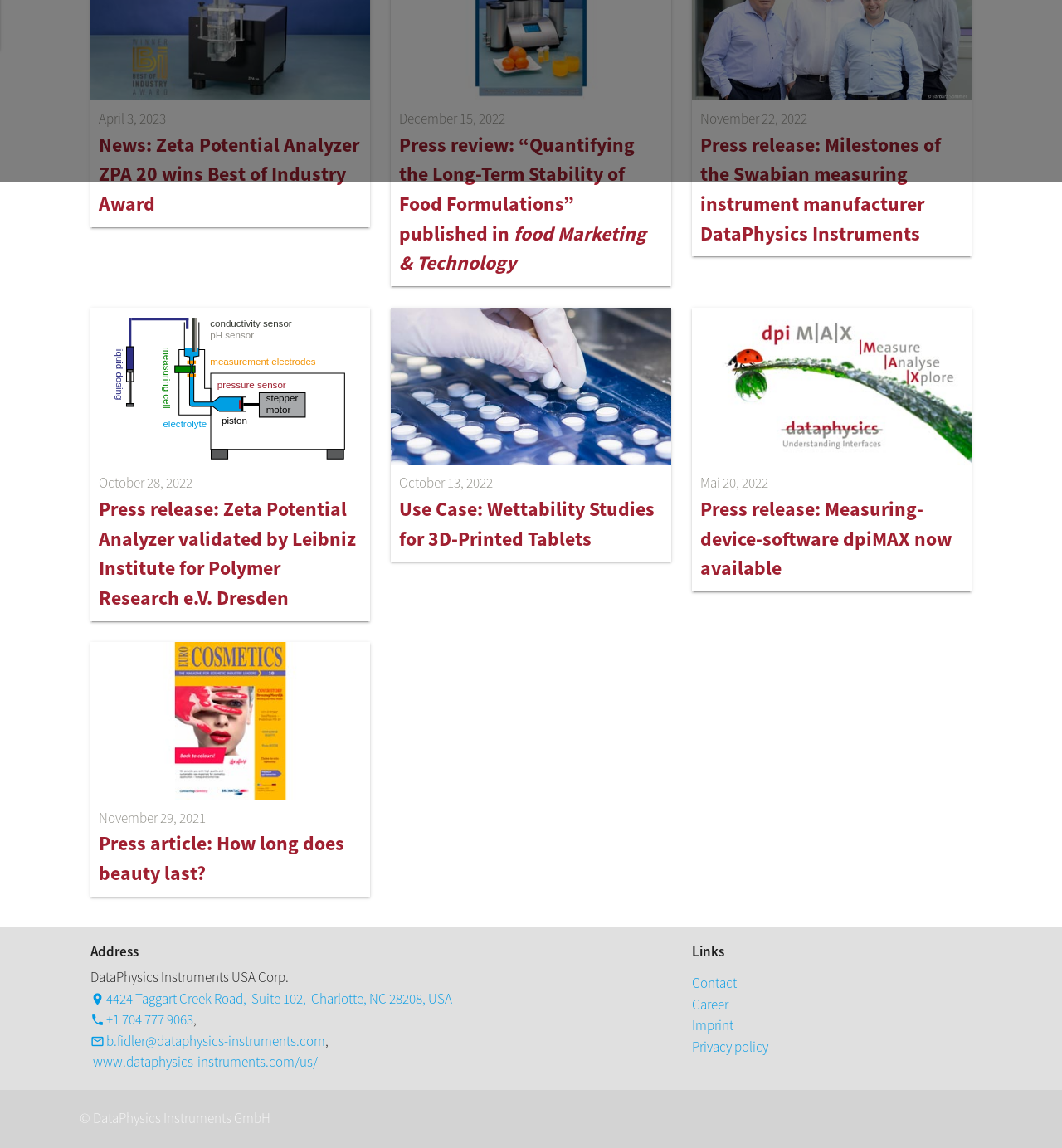Provide the bounding box coordinates for the area that should be clicked to complete the instruction: "Get the address of DataPhysics Instruments USA Corp.".

[0.085, 0.862, 0.426, 0.878]